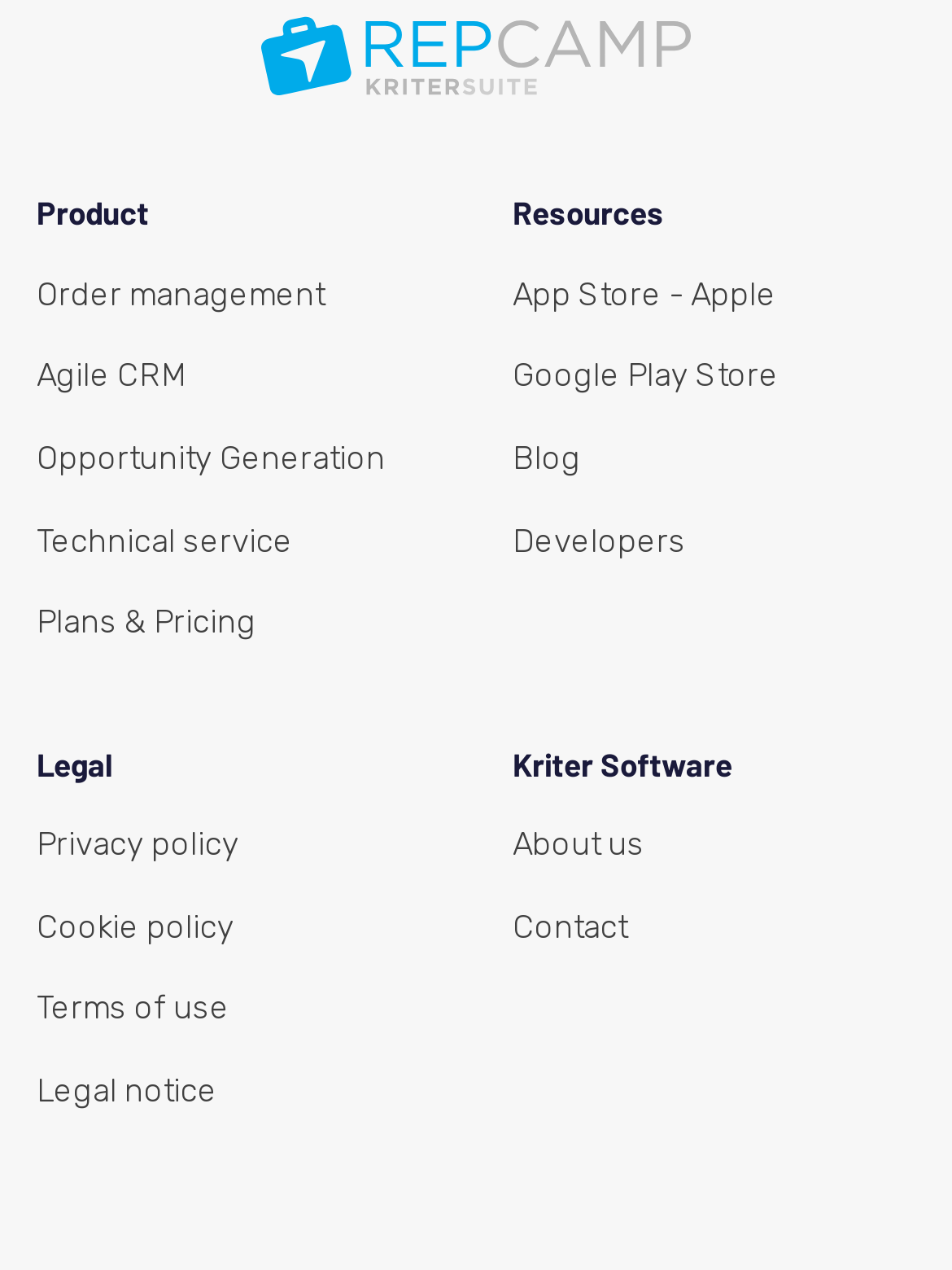Locate the bounding box of the UI element with the following description: "Legal notice".

[0.038, 0.844, 0.228, 0.873]